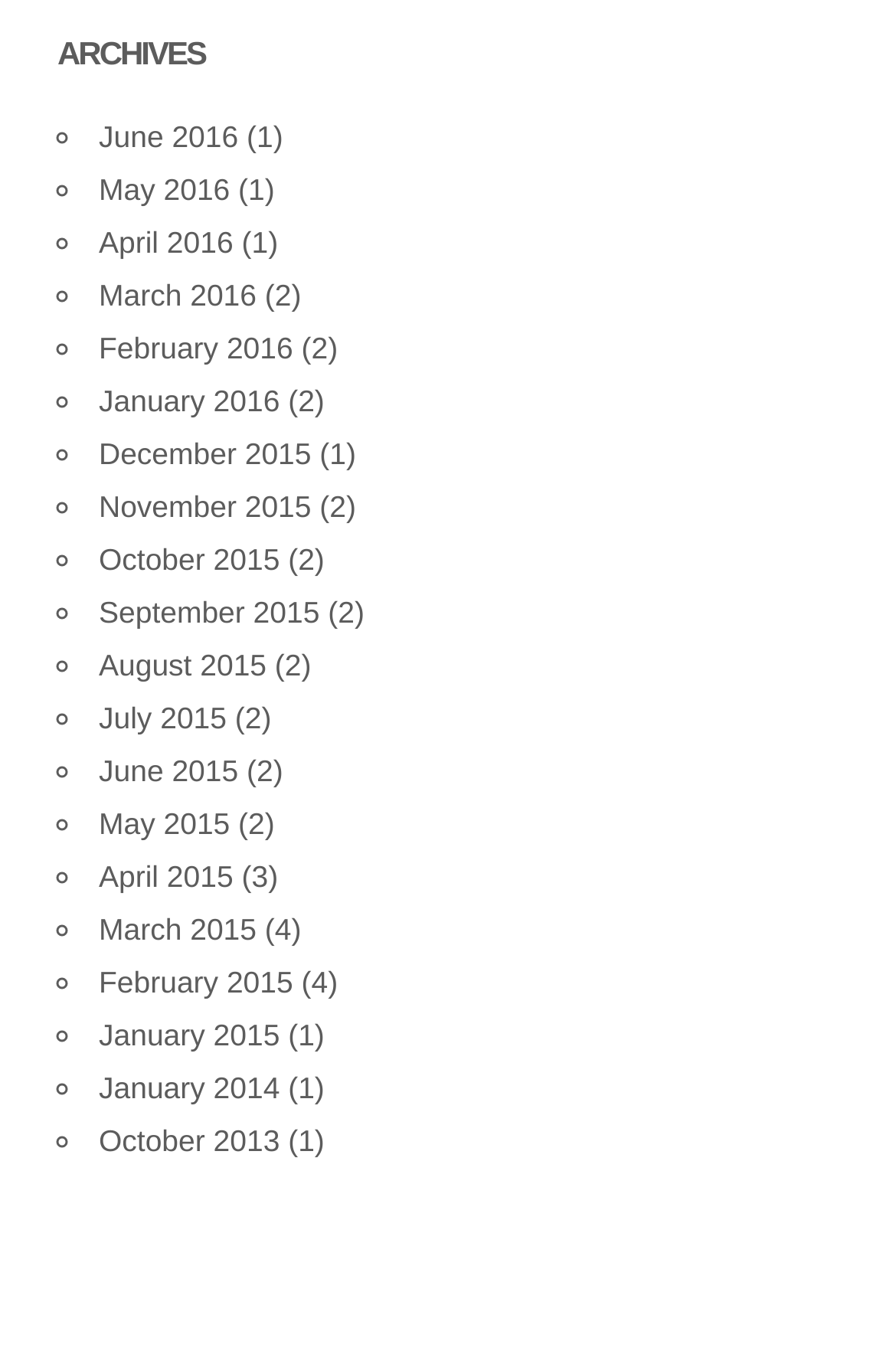Based on the provided description, "November 2015 (2)", find the bounding box of the corresponding UI element in the screenshot.

[0.11, 0.362, 0.397, 0.387]